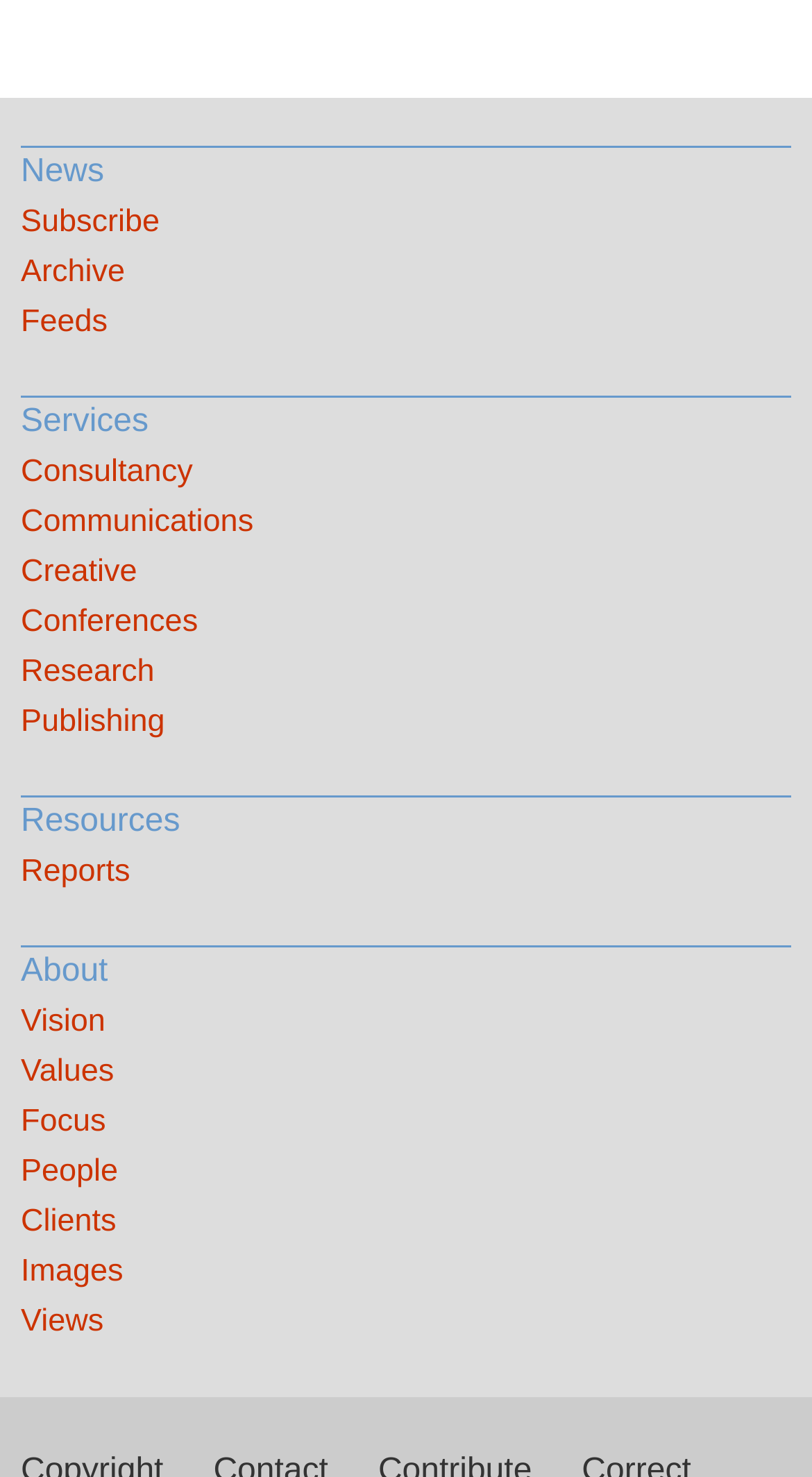Can you find the bounding box coordinates of the area I should click to execute the following instruction: "Subscribe to the newsletter"?

[0.026, 0.134, 0.974, 0.168]